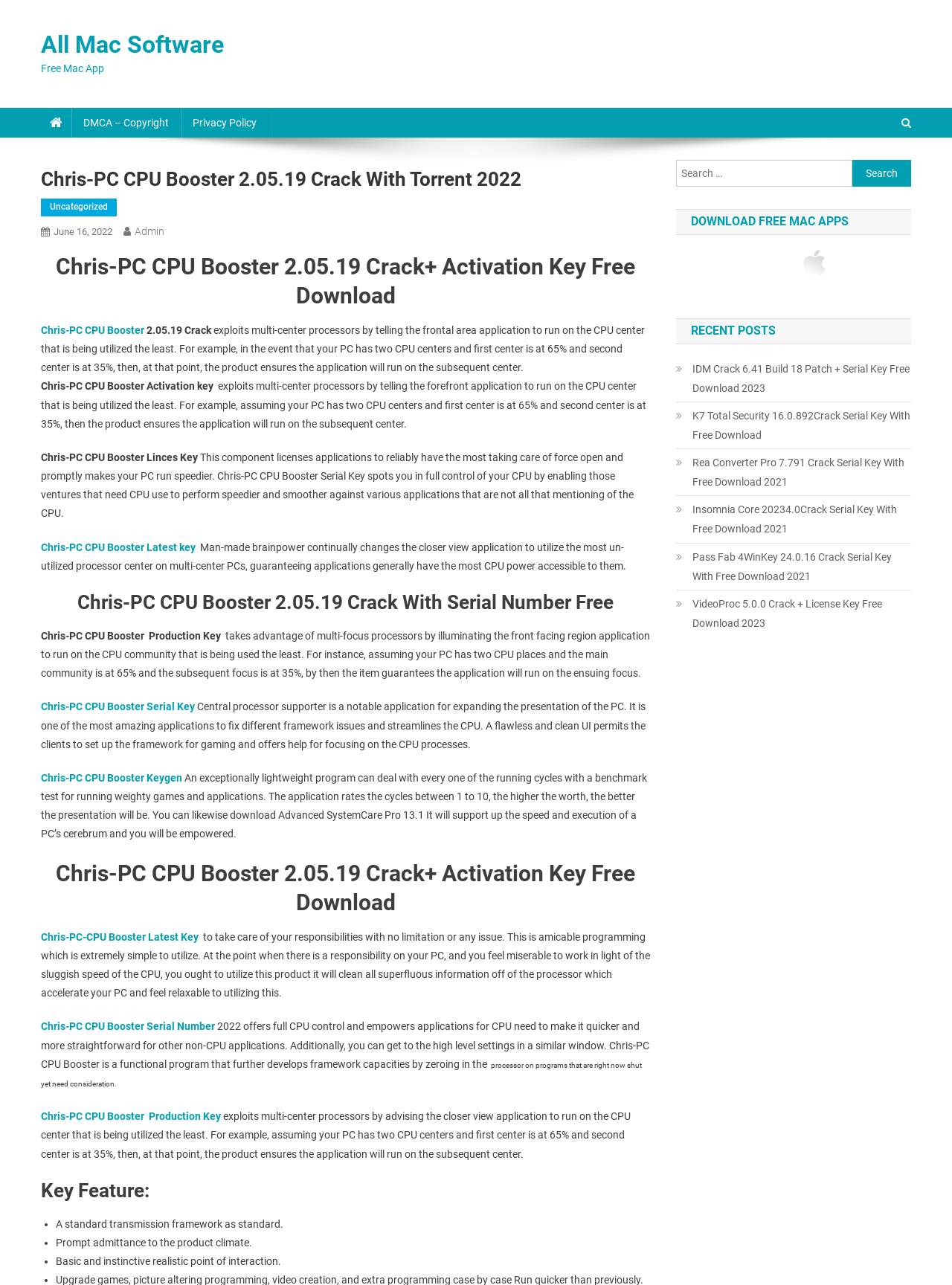Show the bounding box coordinates of the element that should be clicked to complete the task: "Read about the key features of Chris-PC CPU Booster".

[0.043, 0.917, 0.683, 0.937]